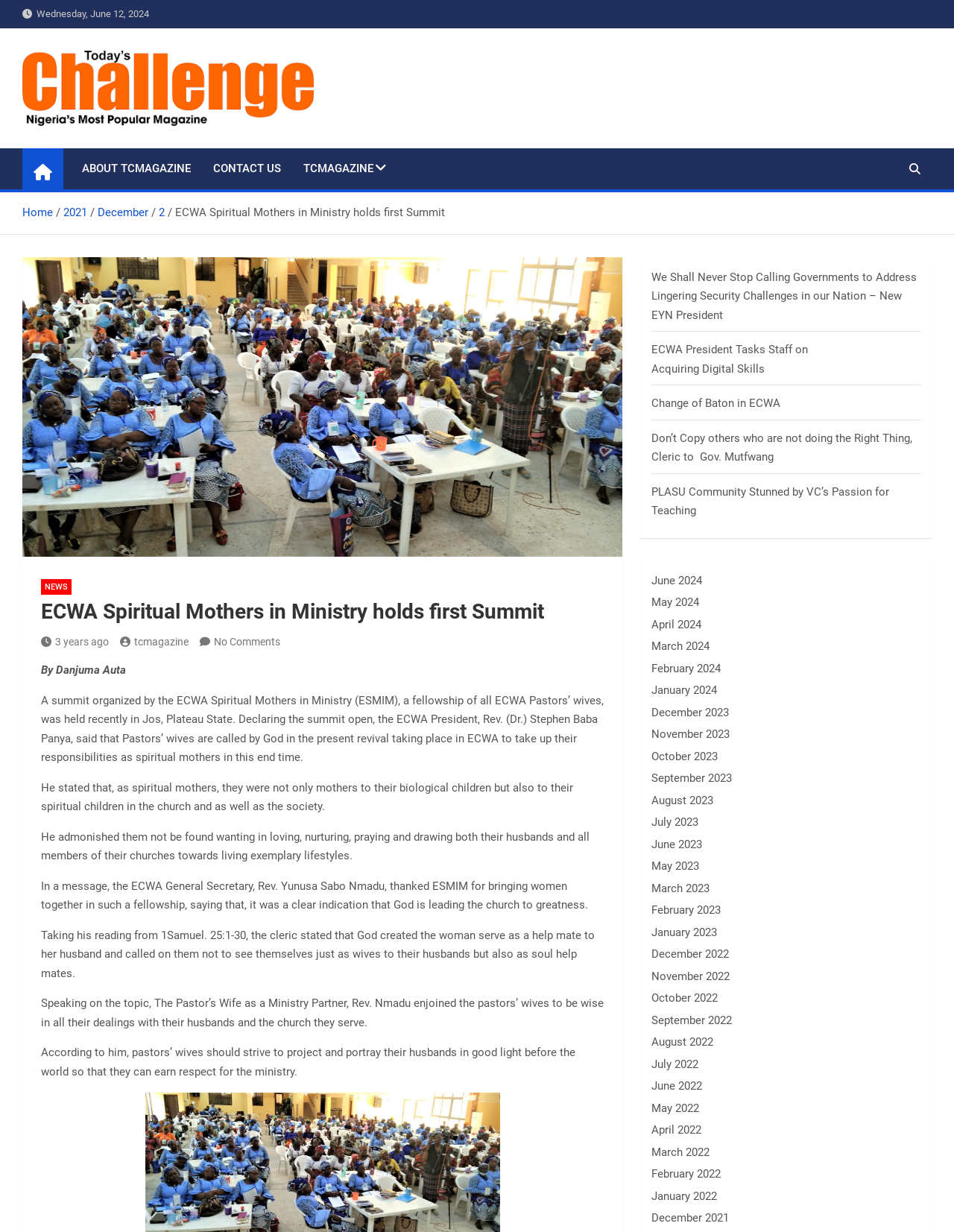Create a detailed summary of the webpage's content and design.

The webpage is about an article titled "ECWA Spiritual Mothers in Ministry holds first Summit". At the top left corner, there is a date "Wednesday, June 12, 2024". Below the date, there are several links, including "ABOUT TCMAGAZINE", "CONTACT US", and "TCMAGAZINE", which are aligned horizontally. To the right of these links, there is a button with an icon.

Below these elements, there is a navigation section with breadcrumbs, which includes links to "Home", "2021", "December", and "2". Next to the breadcrumbs, there is a figure, which is likely an image. 

The main content of the article is divided into several sections. The first section has a heading with the same title as the webpage, "ECWA Spiritual Mothers in Ministry holds first Summit". Below the heading, there are several links, including "NEWS", and a figure with an icon. 

The article itself is divided into several paragraphs, which describe the summit organized by the ECWA Spiritual Mothers in Ministry. The paragraphs are written by Danjuma Auta and quote the ECWA President, Rev. (Dr.) Stephen Baba Panya, and the ECWA General Secretary, Rev. Yunusa Sabo Nmadu. The article discusses the role of pastors' wives as spiritual mothers and their responsibilities in the church and society.

To the right of the article, there is a section with several links to other news articles, which are organized by month, from June 2024 to December 2021.